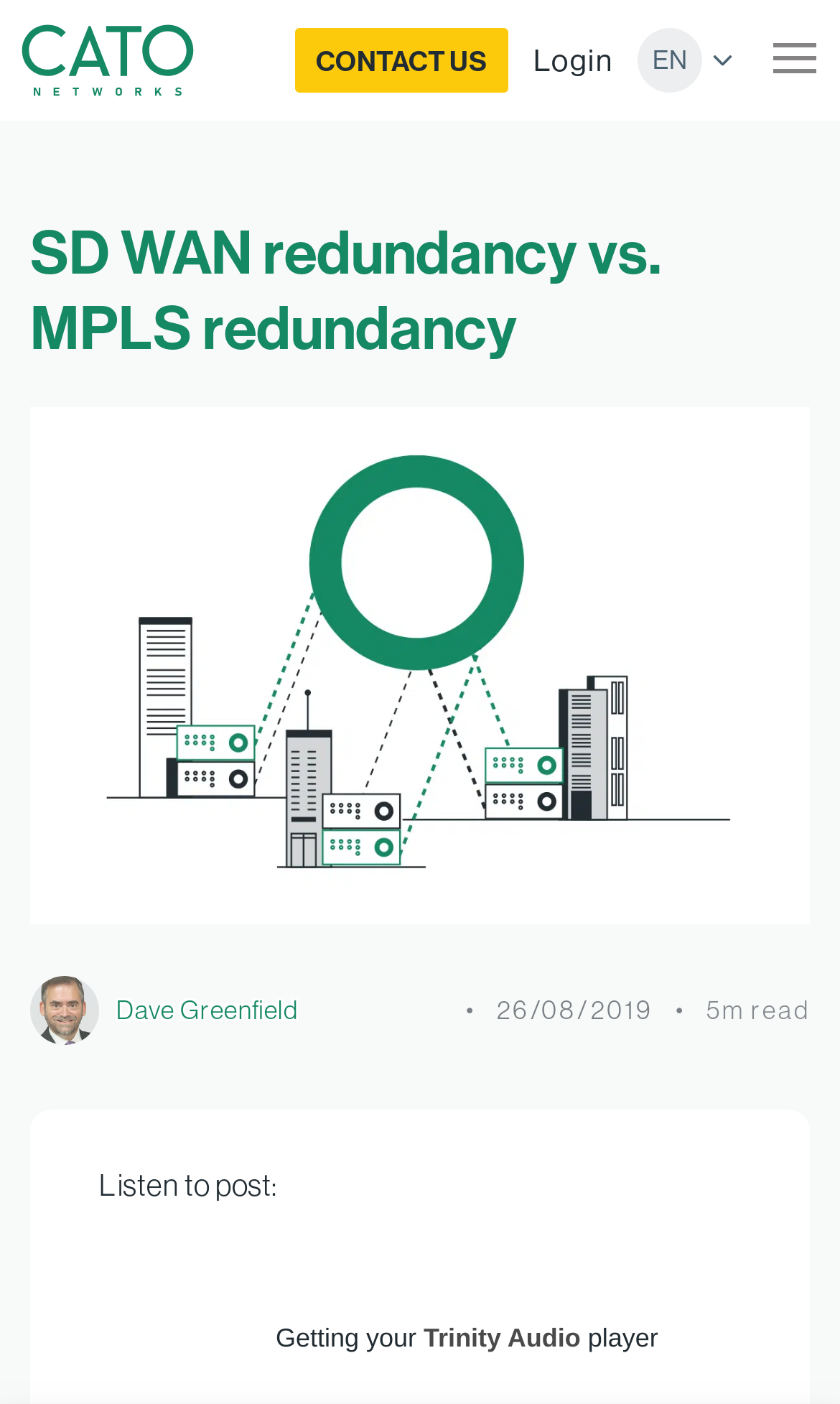Please provide a comprehensive response to the question below by analyzing the image: 
Who is the author of the article?

By looking at the article, I see a link with the text 'Dave Greenfield', which is likely the author of the article, along with an image and a date.